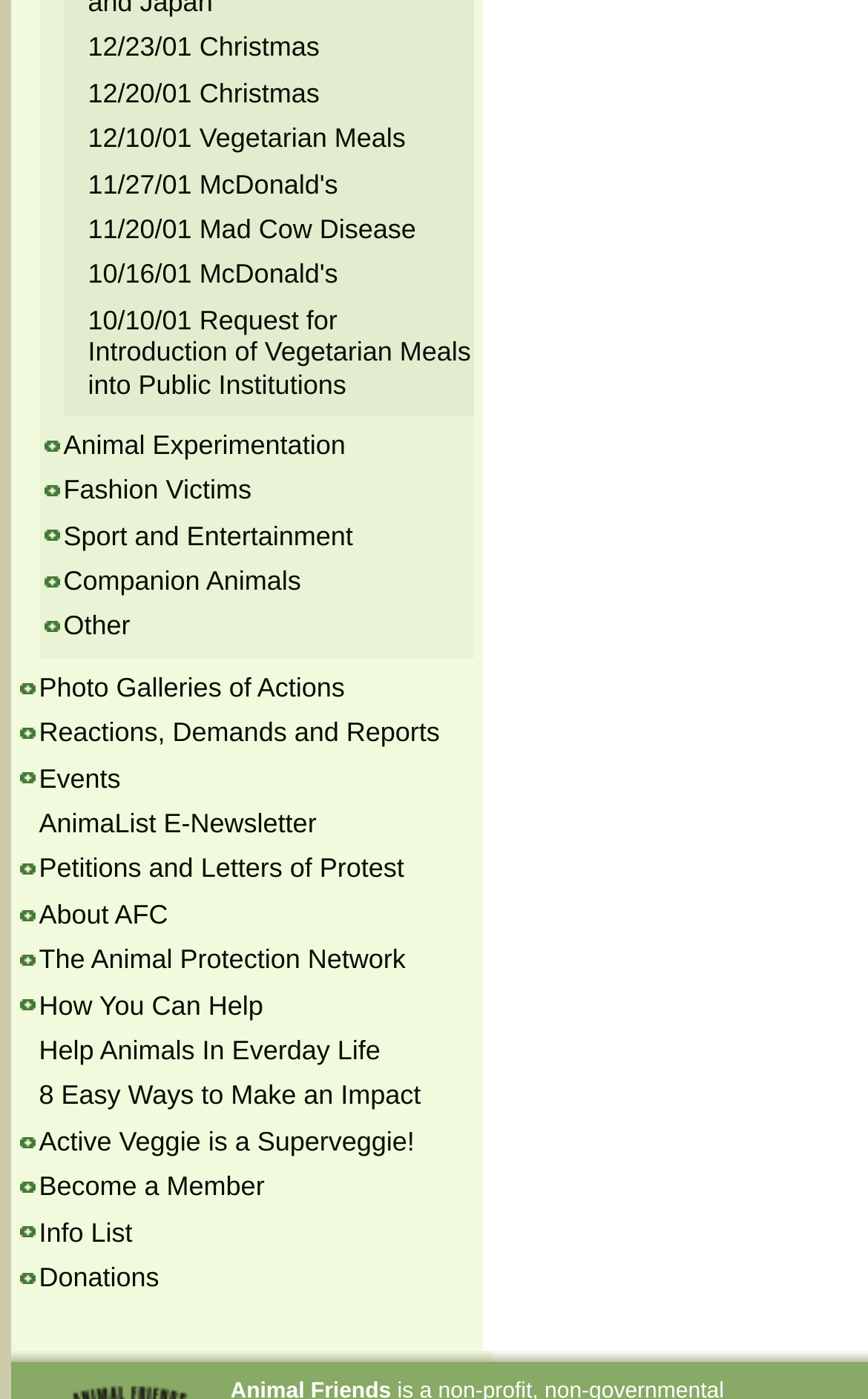Please provide a comprehensive answer to the question based on the screenshot: What is the title of the link that has the longest text?

By examining the links, I found that the link with the longest text is 'Request for Introduction of Vegetarian Meals into Public Institutions'.